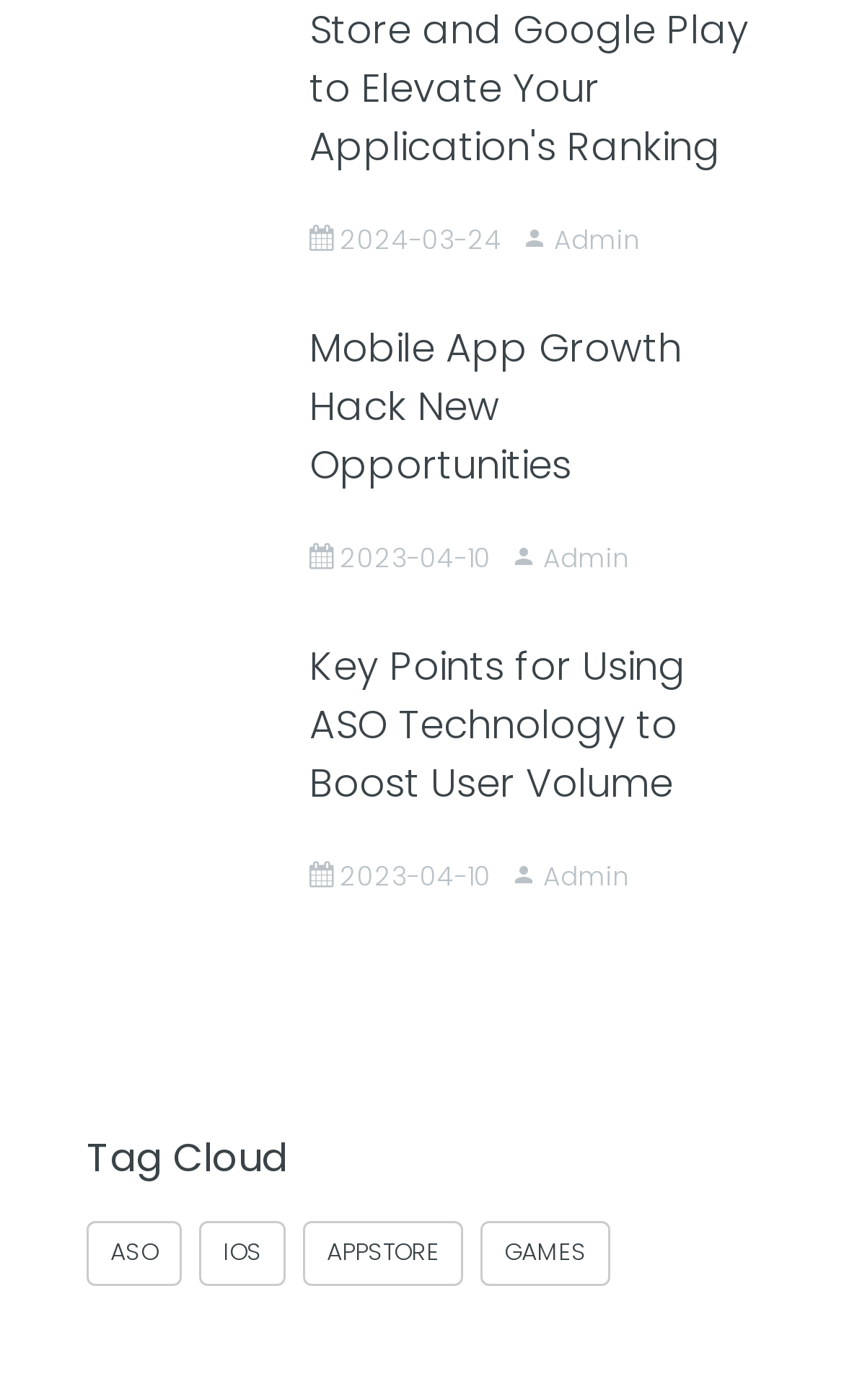Can you specify the bounding box coordinates for the region that should be clicked to fulfill this instruction: "View posts from 2024-03-24".

[0.366, 0.157, 0.595, 0.184]